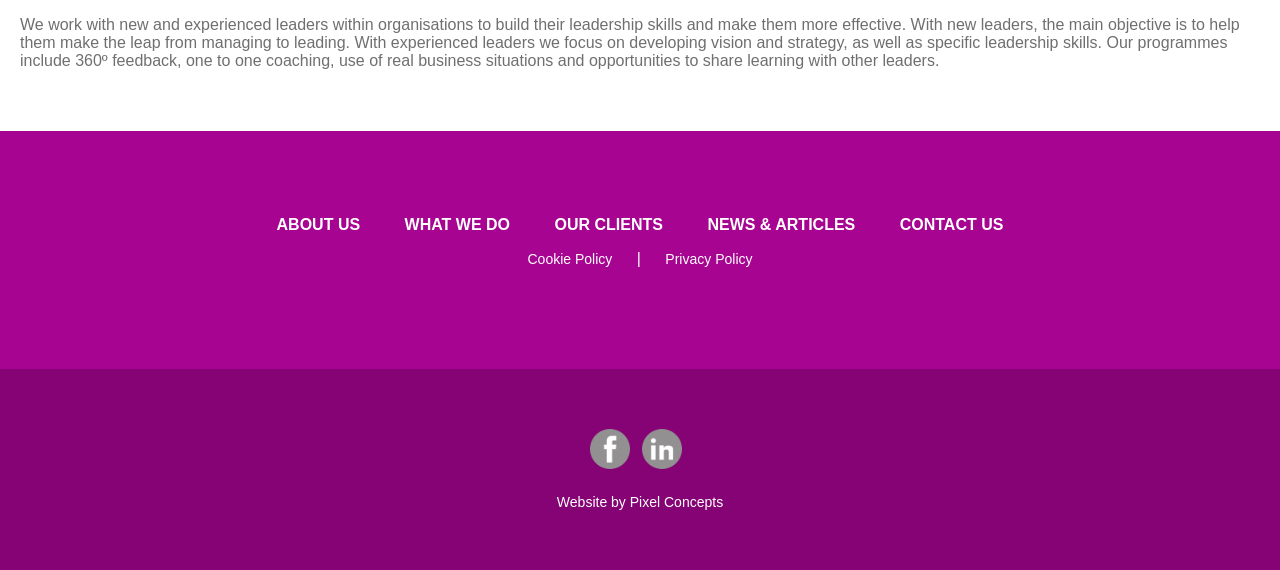Please reply with a single word or brief phrase to the question: 
How many main navigation links are available on the webpage?

5